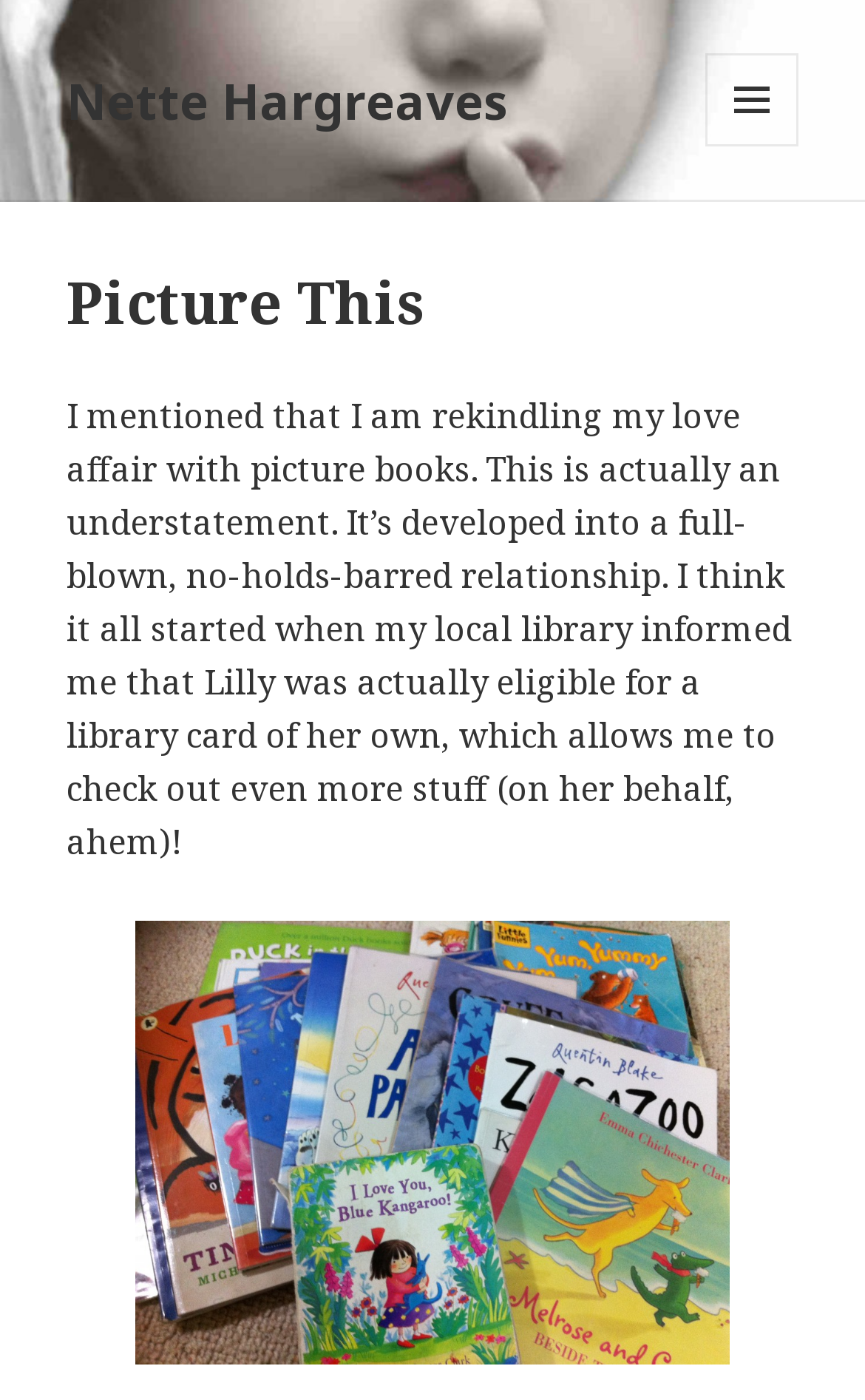Respond to the question below with a single word or phrase: What is the author's relationship with picture books?

Full-blown relationship